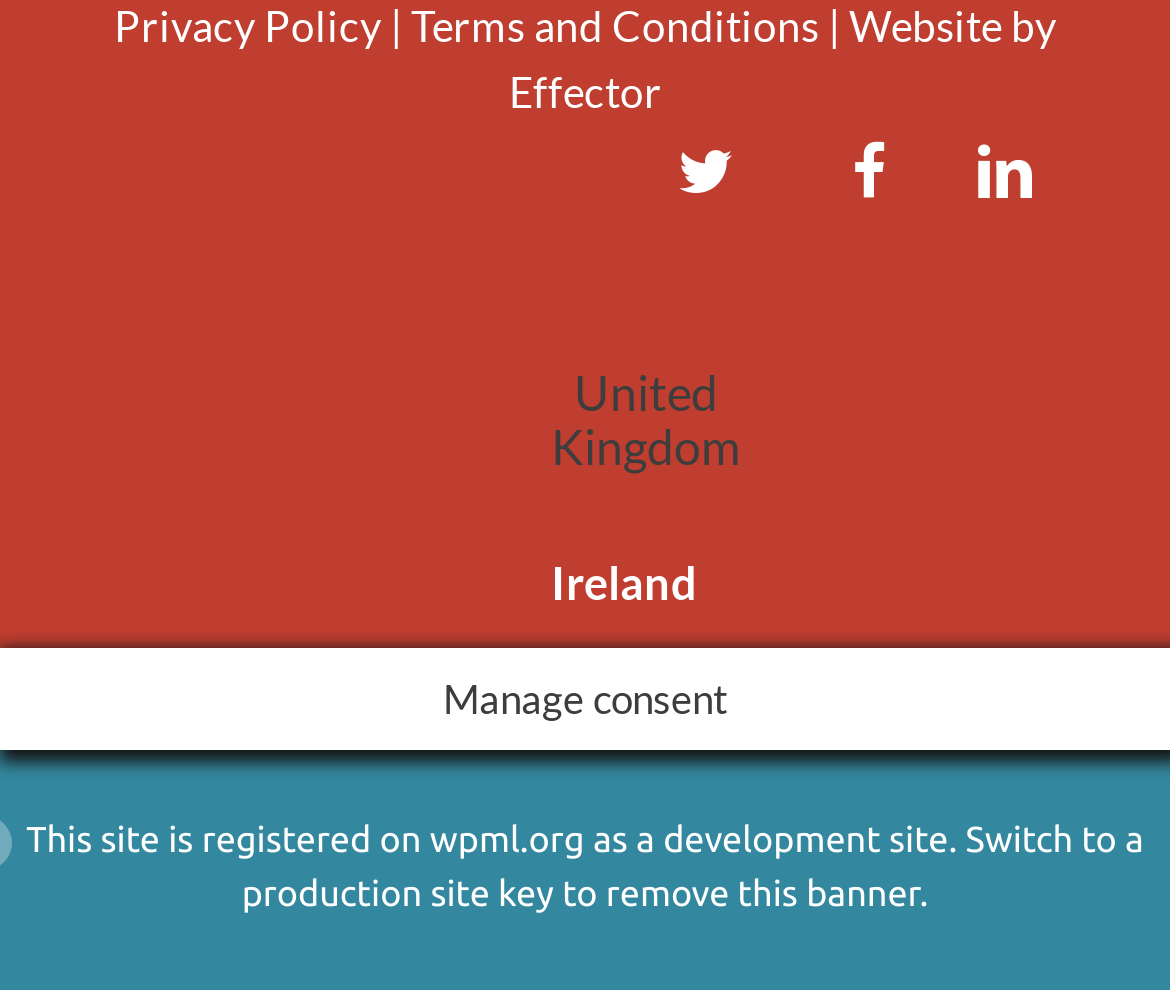Please determine the bounding box of the UI element that matches this description: Terms and Conditions. The coordinates should be given as (top-left x, top-left y, bottom-right x, bottom-right y), with all values between 0 and 1.

[0.351, 0.001, 0.7, 0.053]